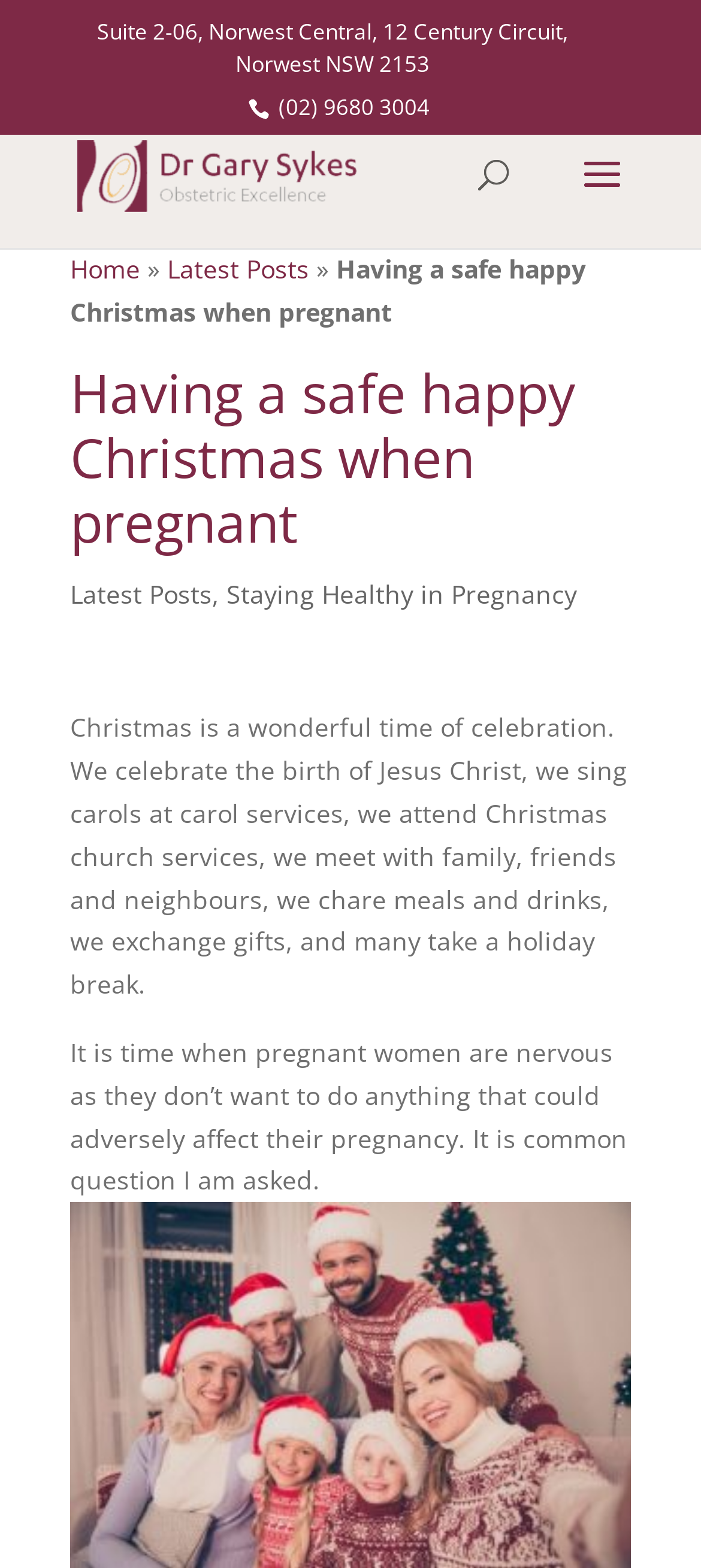Identify the bounding box for the UI element specified in this description: "Home". The coordinates must be four float numbers between 0 and 1, formatted as [left, top, right, bottom].

[0.1, 0.16, 0.2, 0.182]